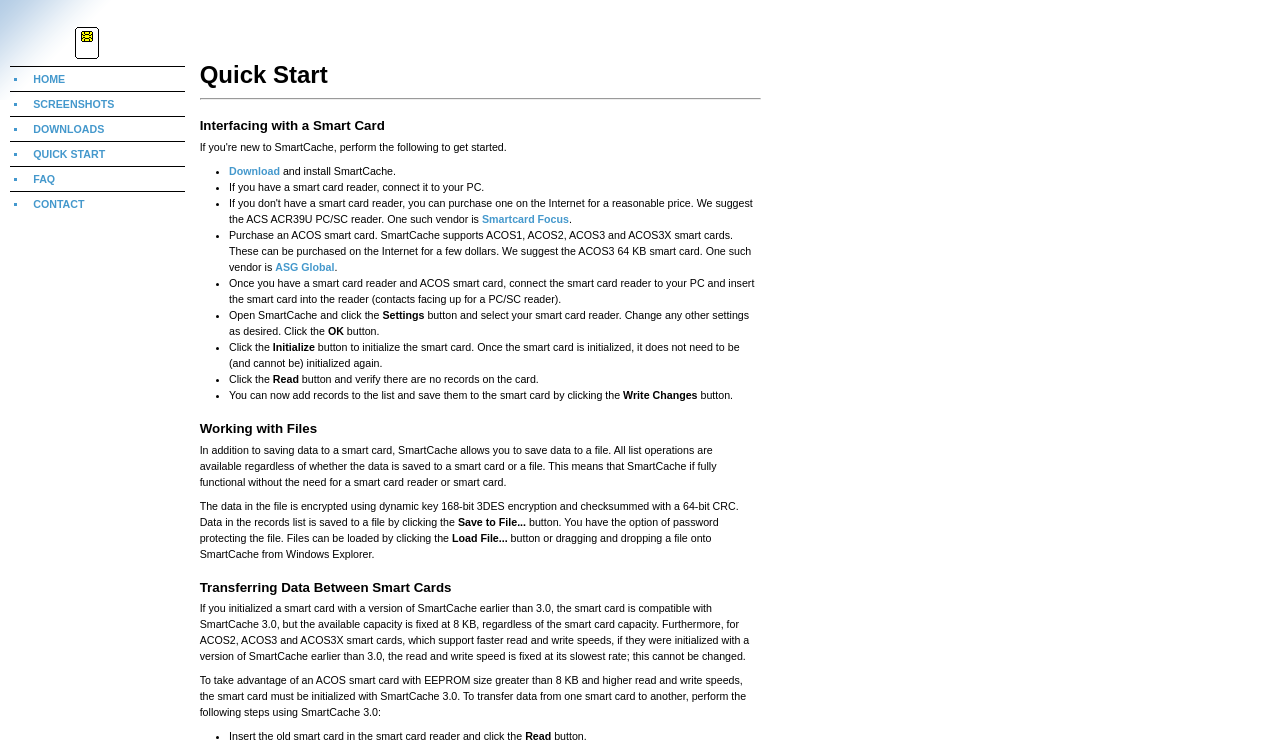Find the bounding box coordinates of the clickable area required to complete the following action: "Click the HOME link".

[0.026, 0.098, 0.051, 0.114]